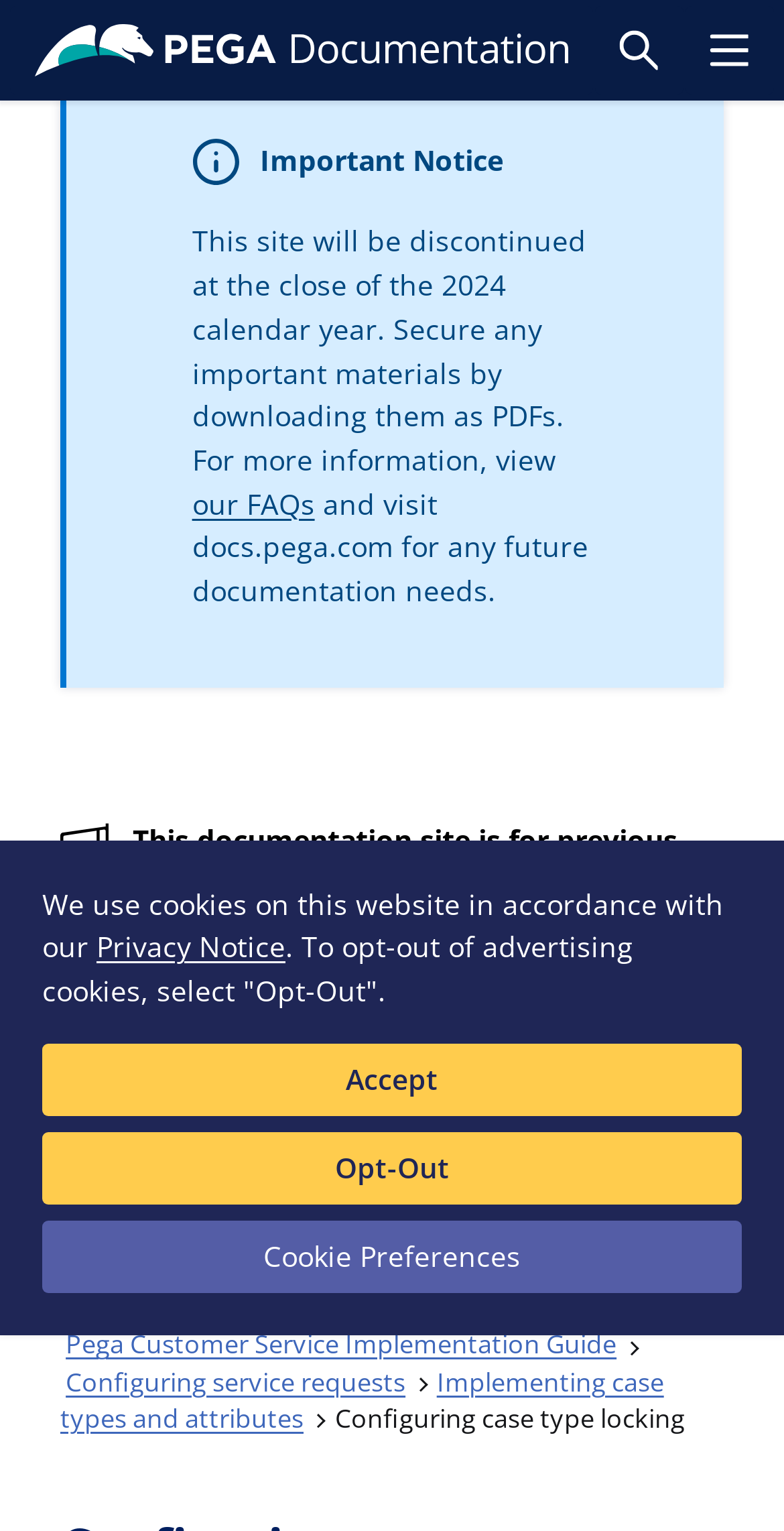Determine the bounding box coordinates in the format (top-left x, top-left y, bottom-right x, bottom-right y). Ensure all values are floating point numbers between 0 and 1. Identify the bounding box of the UI element described by: Toggle Main Site Navigation

[0.873, 0.004, 0.986, 0.062]